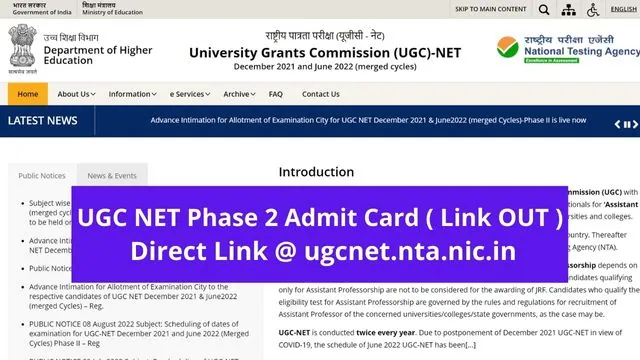Offer a detailed explanation of the image and its components.

The image displays the UGC NET Phase 2 Admit Card announcement from the University Grants Commission (UGC). The banner emphasizes the direct link to access the admit card, highlighting "UGC NET Phase 2 Admit Card (Link OUT) Direct Link @ ugcnet.nta.nic.in". This notice is part of the latest updates related to the UGC NET exams scheduled for December 2021 and June 2022. It serves as a key resource for candidates preparing for the examination, providing them with essential information and instructions regarding their admit cards. The visual layout is vibrant, with a prominent purple background accentuating the important details for easy visibility.